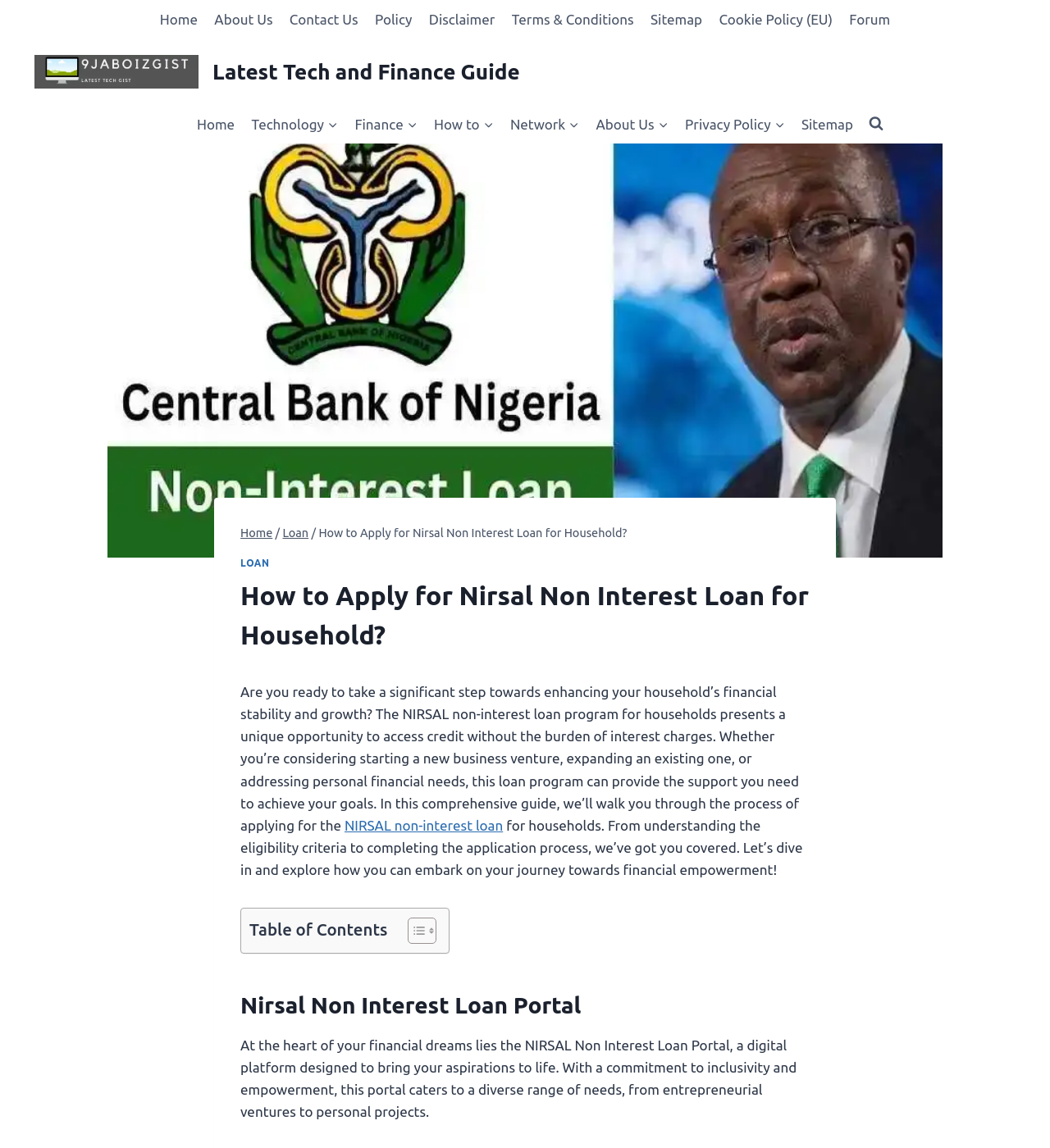What is the 'Table of Contents' section for?
Based on the screenshot, give a detailed explanation to answer the question.

The 'Table of Contents' section is a navigation aid that allows users to quickly navigate to specific sections of the webpage, making it easier to find the information they need.